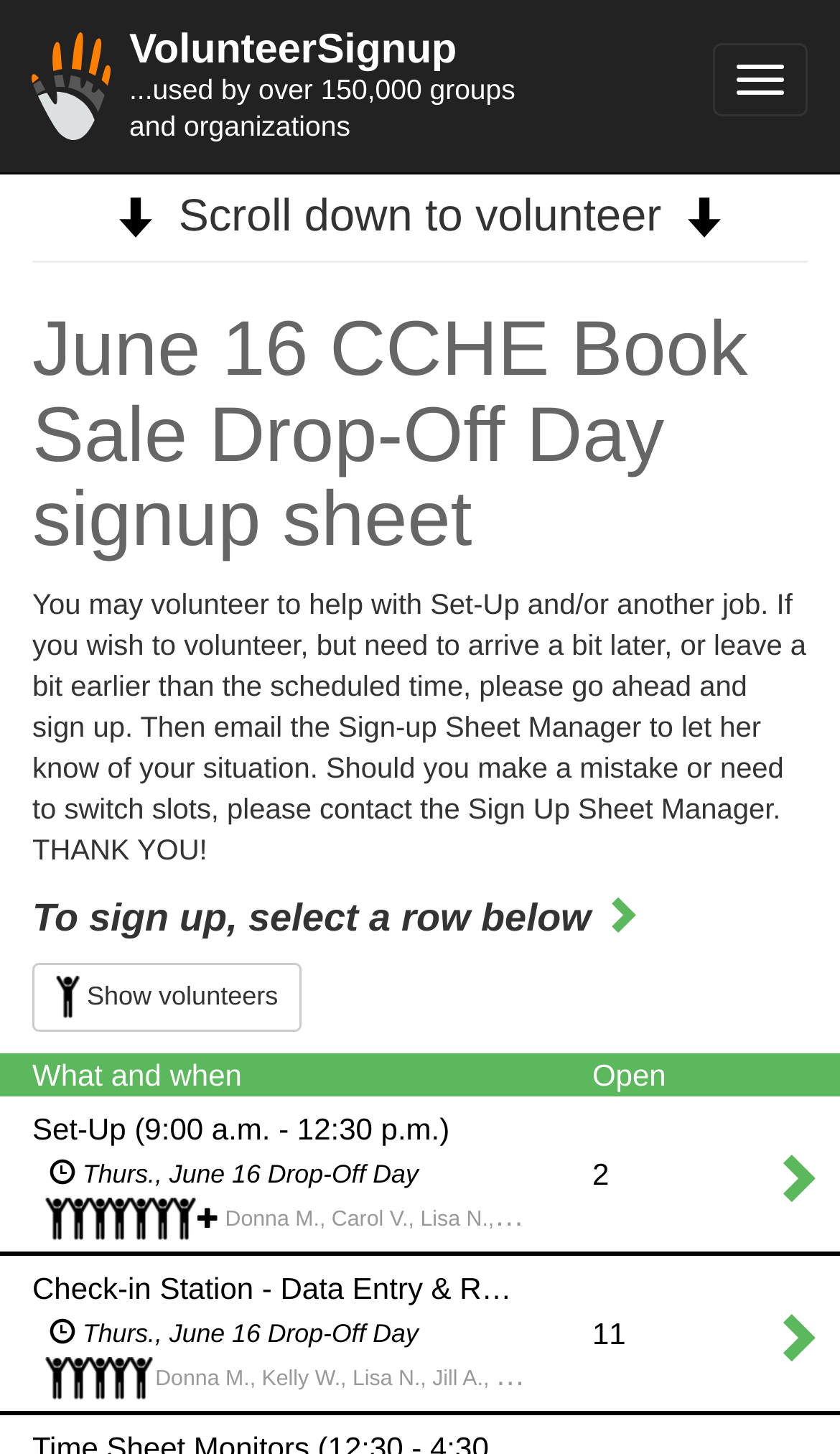Generate a comprehensive caption for the webpage you are viewing.

This webpage is a volunteer sign-up sheet for a specific event, the June 16 CCHE Book Sale Drop-Off Day. At the top, there is a button to toggle navigation and a link describing the VolunteerSignup platform, which is used by over 150,000 groups and organizations. Below this, there are two images, one on the left and one on the right, and a text "Scroll down to volunteer".

Following this, there is a horizontal separator, and then a heading that displays the title of the event. Below the heading, there is a paragraph of text providing instructions and guidelines for volunteers, including information about signing up, arriving late or leaving early, and contacting the Sign-up Sheet Manager.

Next, there is a heading that says "To sign up, select a row below", followed by a link to "Show volunteers" with a small image next to it. Below this, there are three columns of text, labeled "What and when", "Open", and a blank column.

The main content of the page is a list of volunteer opportunities, each represented by a link. The opportunities are listed in rows, with each row containing information about the task, the time, and the volunteers who have already signed up. Each row also has a series of small images, likely representing the volunteers who have signed up. There are two opportunities listed, one for "Set-Up" and one for "Check-in Station - Data Entry & Readers".